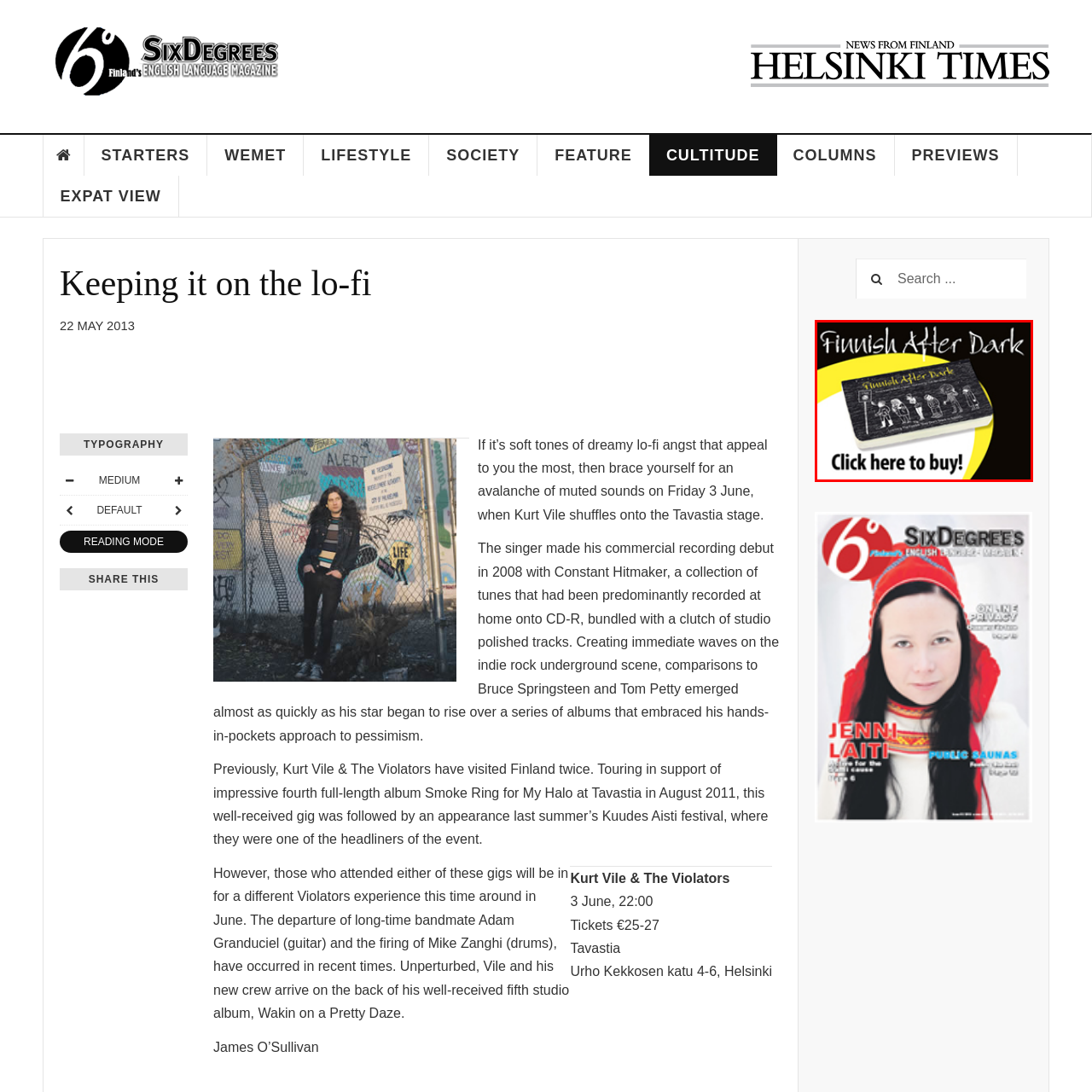Create a detailed narrative of the scene depicted inside the red-outlined image.

The image showcases a promotional graphic for "Finnish After Dark," featuring an artistic depiction of characters that capture the essence of the Finnish nightlife experience. The background is black, contrasting with the vibrant yellow highlight that draws attention to the book's title and the call to action: "Click here to buy!" This design effectively invites viewers to engage with the content, emphasizing the cultural richness and unique stories encapsulated in the book. The illustration suggestively hints at the intriguing narratives awaiting within its pages, making it an enticing prospect for potential readers.